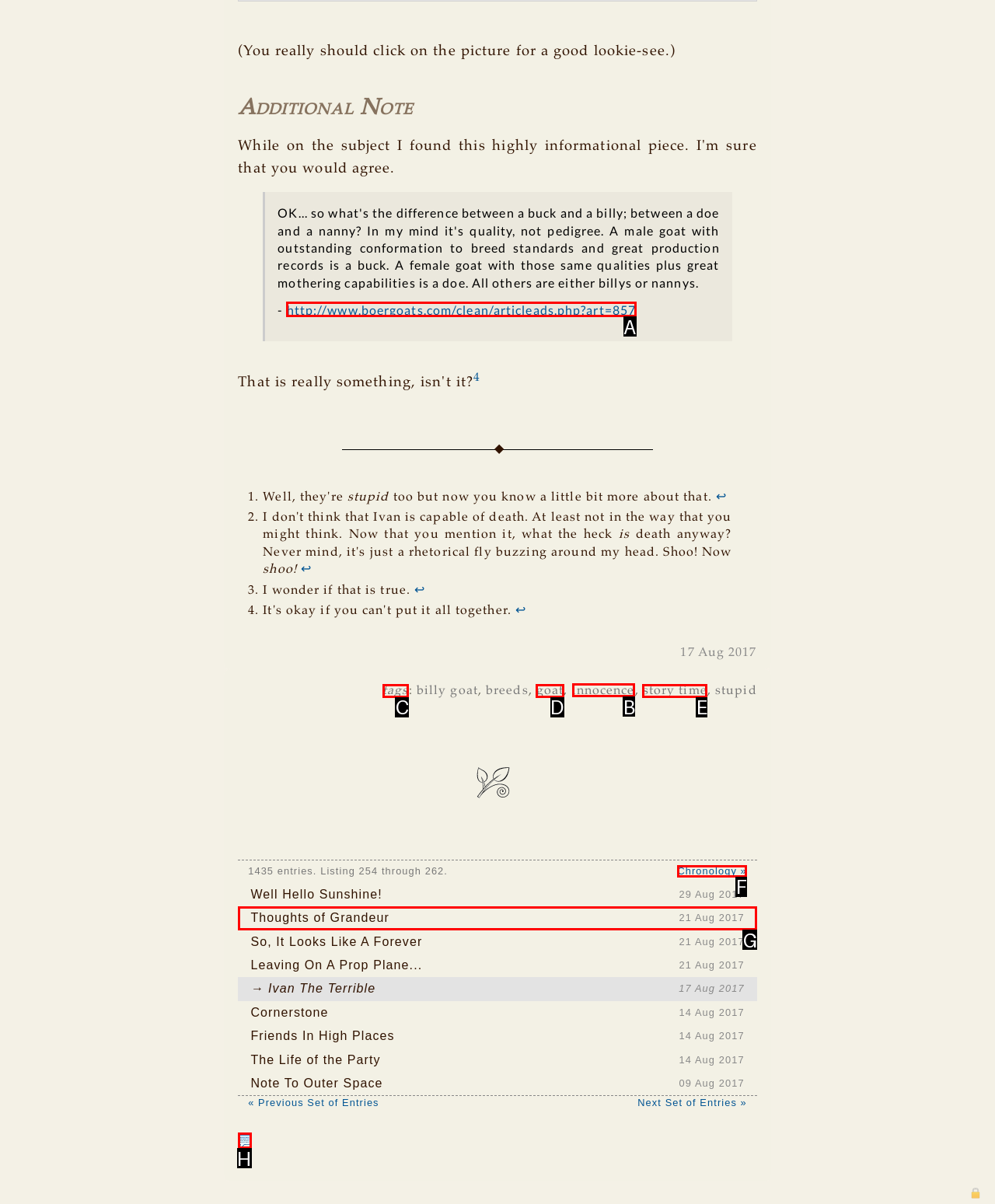Choose the letter of the UI element necessary for this task: Click on the link to read the story about innocence
Answer with the correct letter.

B